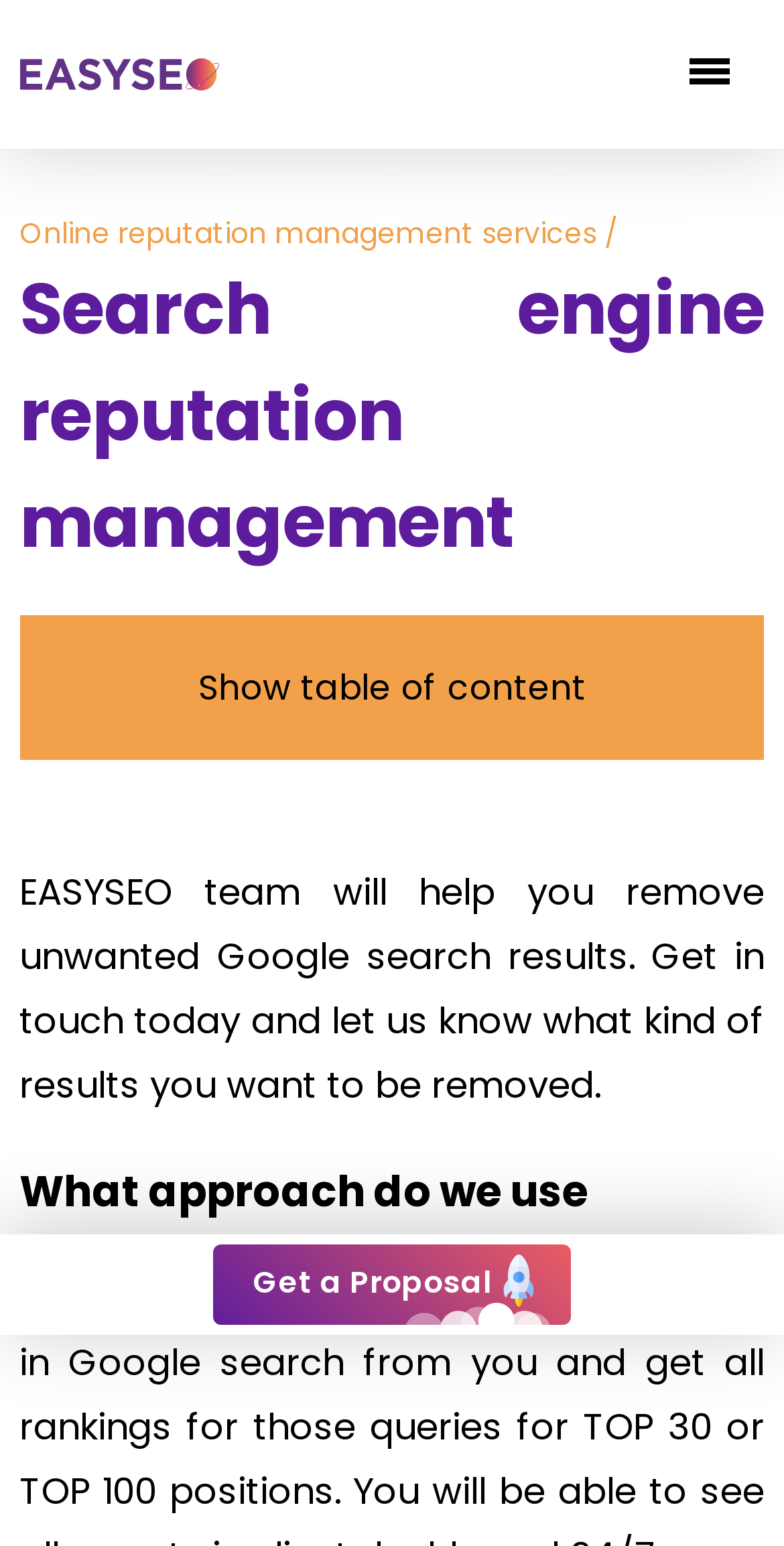Can you determine the main header of this webpage?

Search engine reputation management